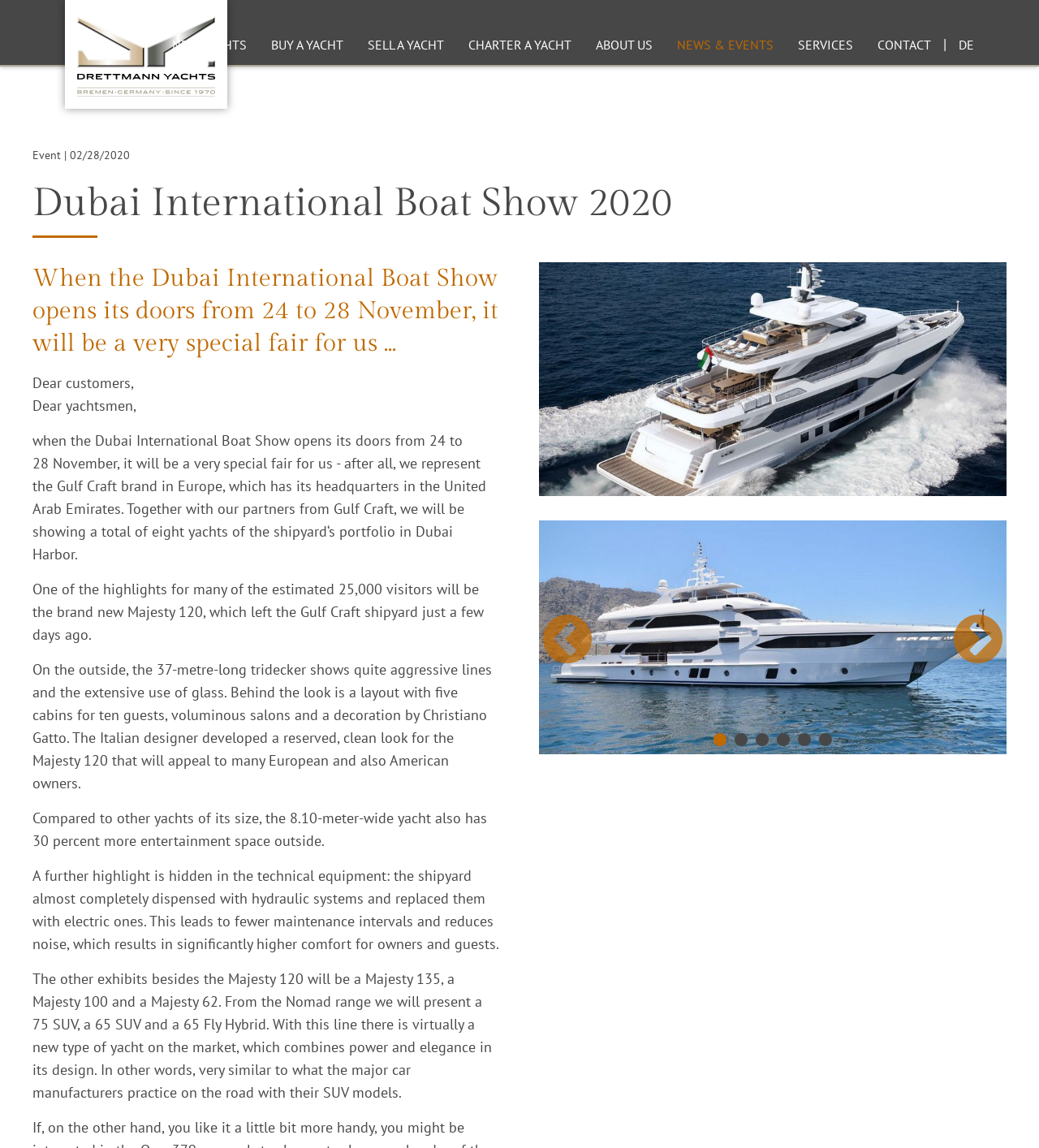How many yachts will be shown by Drettmann Yachts?
Look at the image and respond with a single word or a short phrase.

Eight